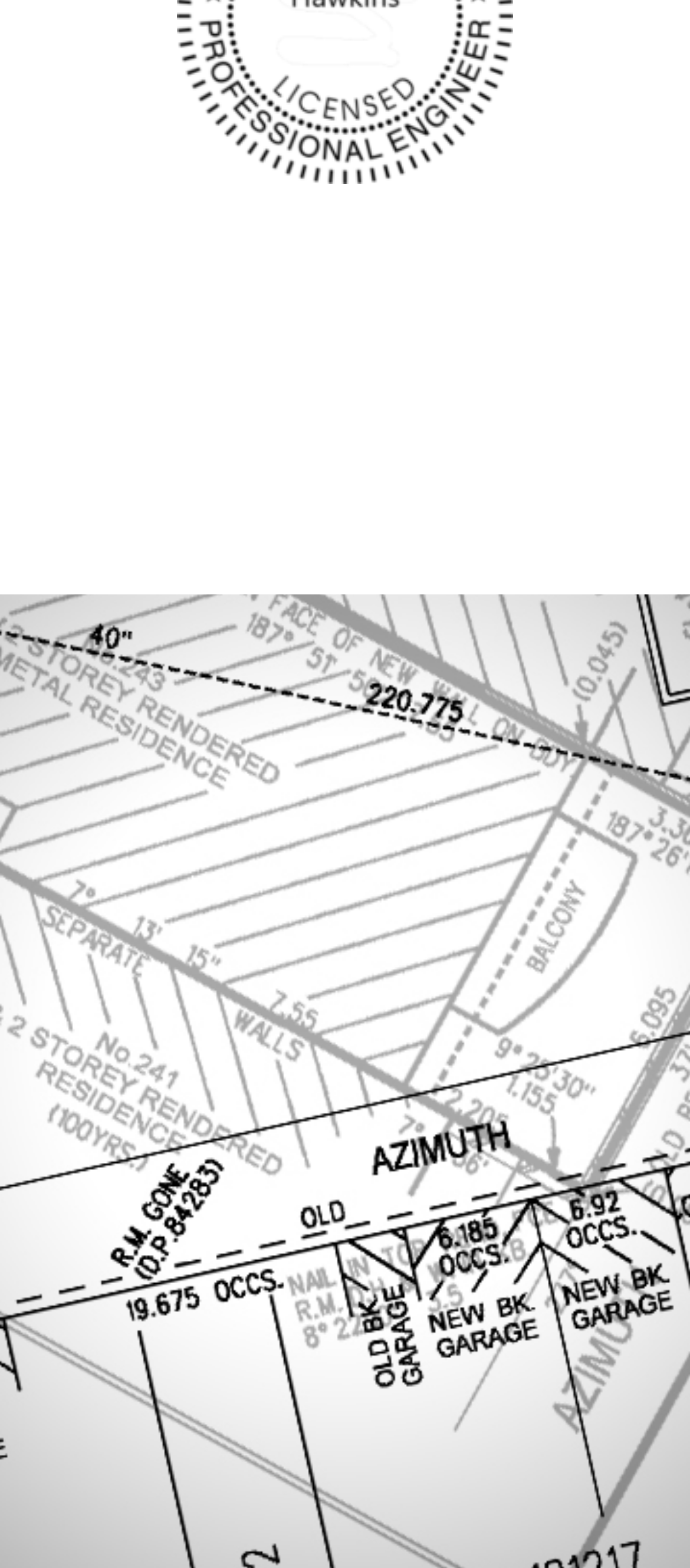Answer the question in one word or a short phrase:
What is the purpose of the textboxes?

To input information